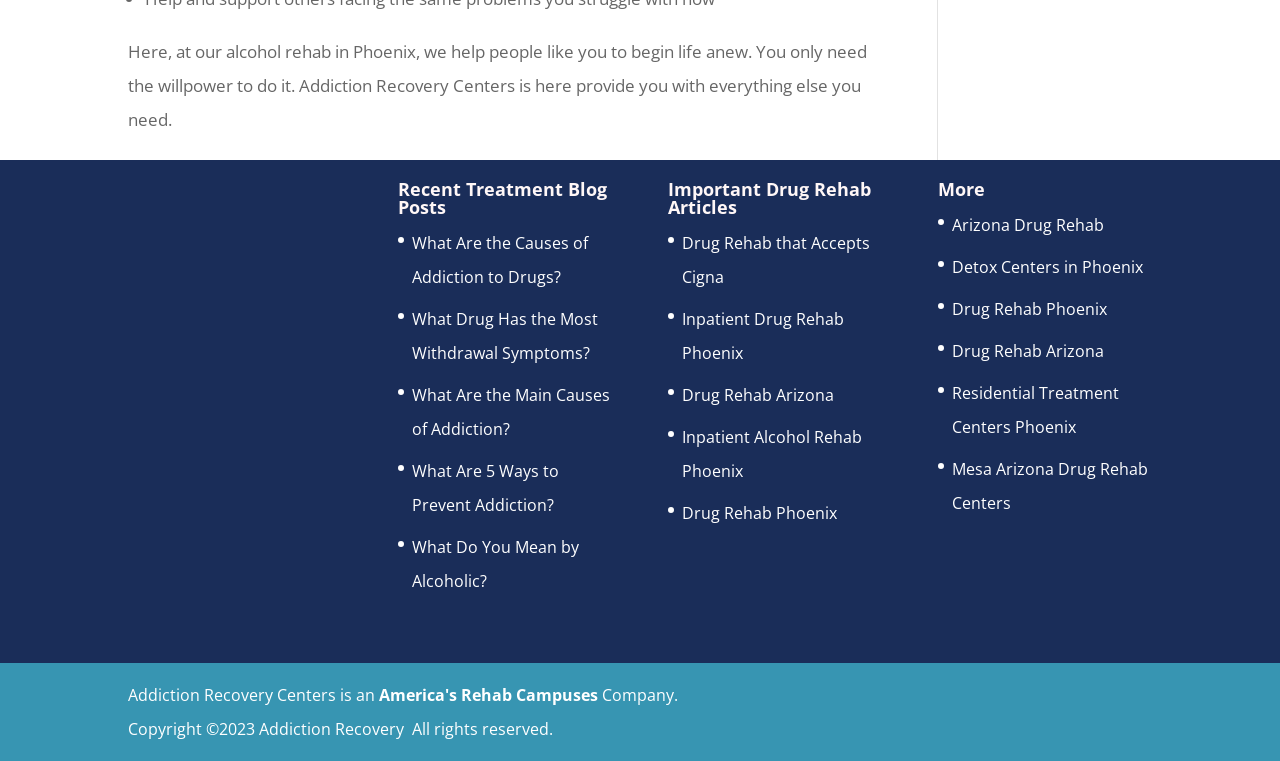Determine the bounding box coordinates of the clickable element to complete this instruction: "Visit America's Rehab Campuses". Provide the coordinates in the format of four float numbers between 0 and 1, [left, top, right, bottom].

[0.296, 0.899, 0.467, 0.927]